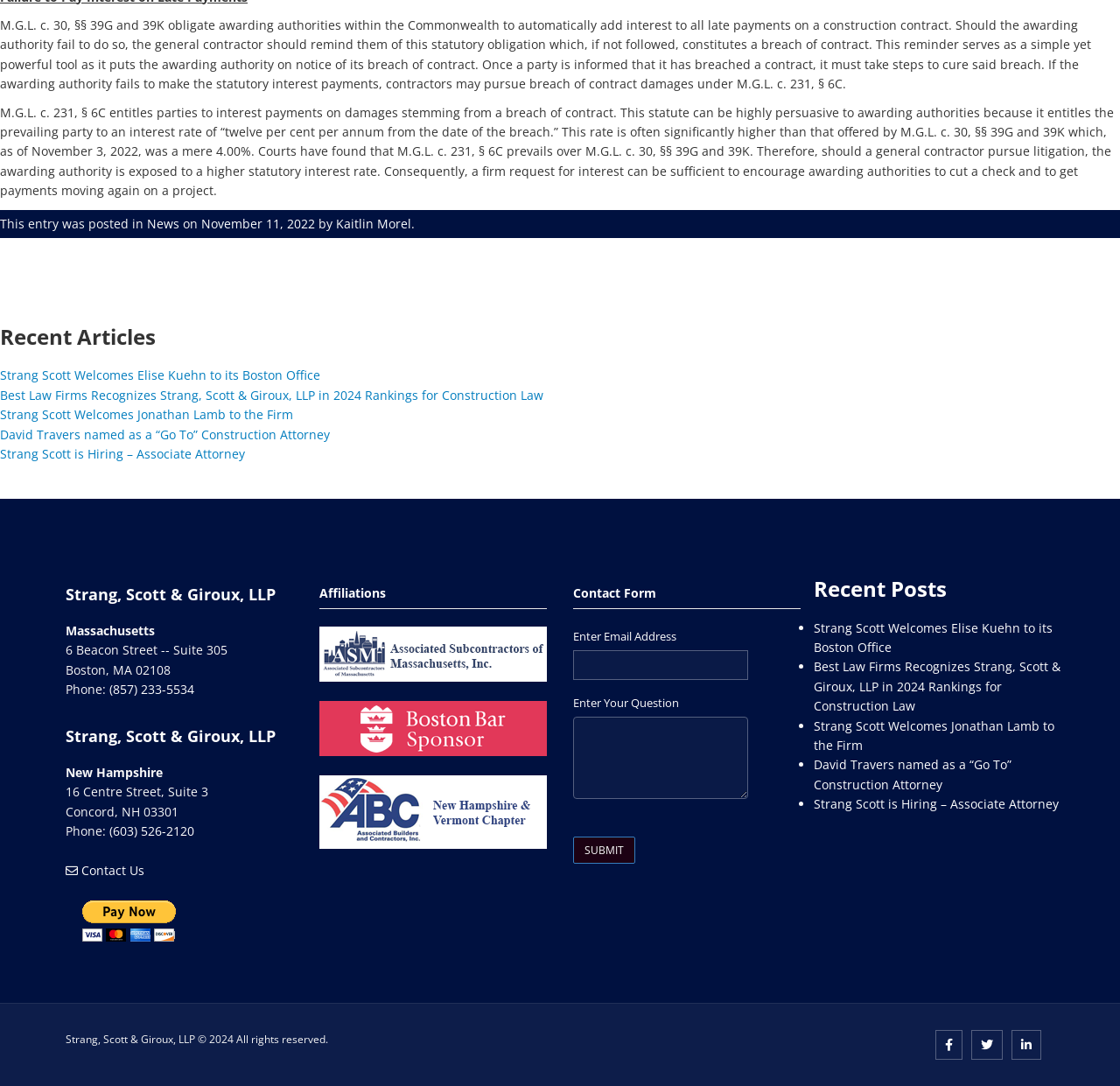What is the purpose of the contact form?
Utilize the image to construct a detailed and well-explained answer.

I found the answer by looking at the contact form and its associated elements, which suggest that it is intended for users to submit a question or inquiry to the law firm.